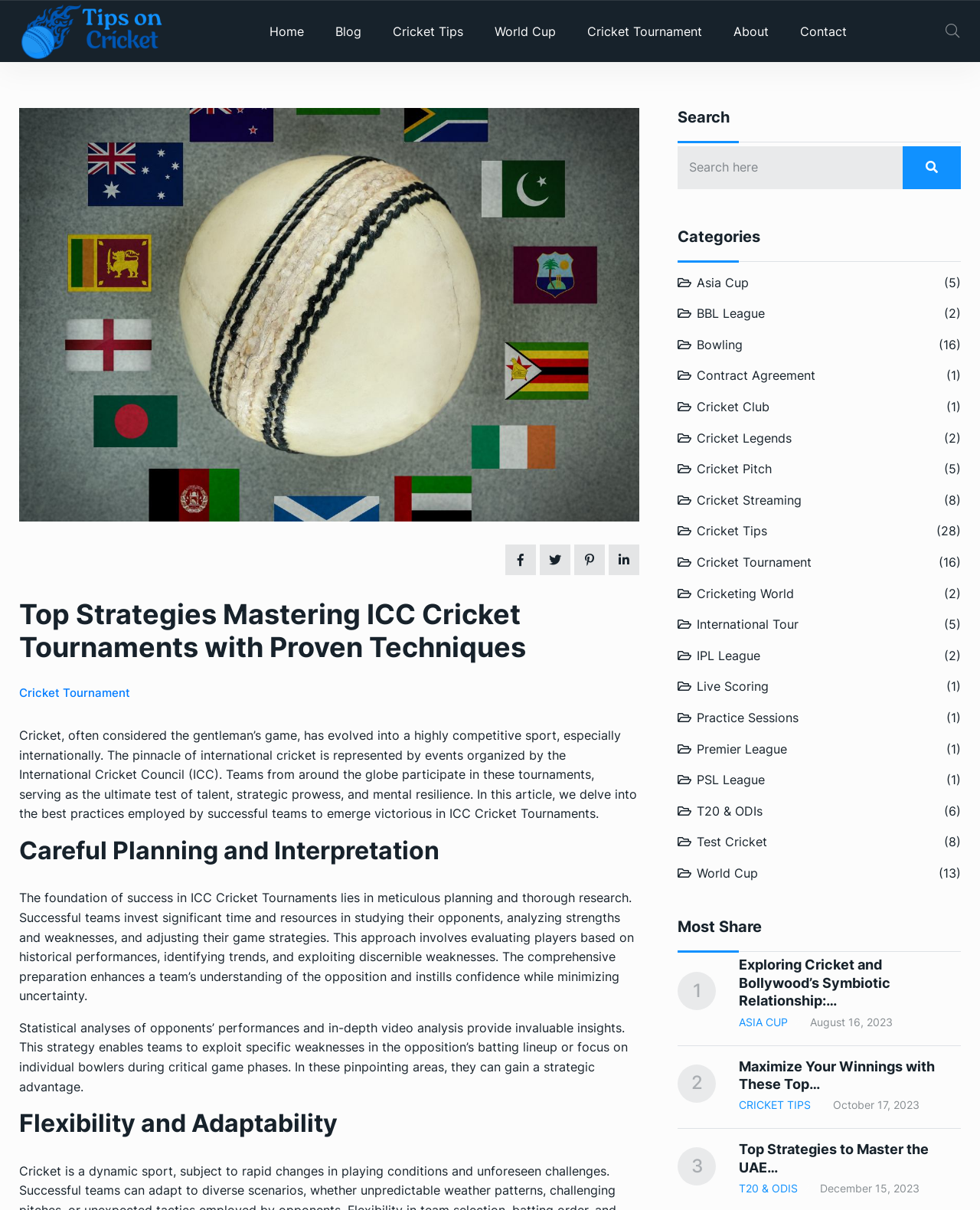Locate the bounding box of the UI element described in the following text: "Colchón + Box Spring".

None